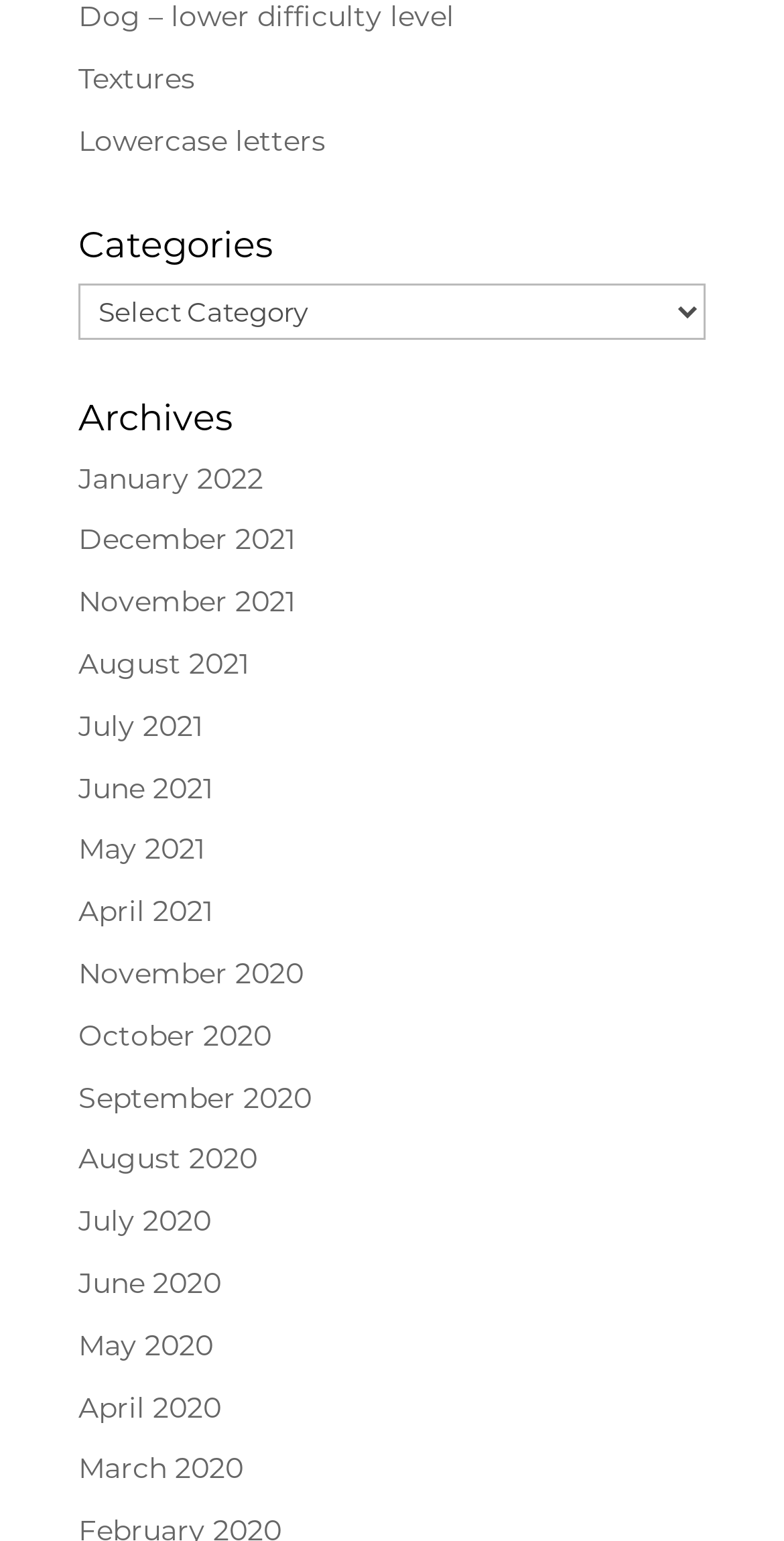Please answer the following question using a single word or phrase: 
What is the earliest archive available?

March 2020